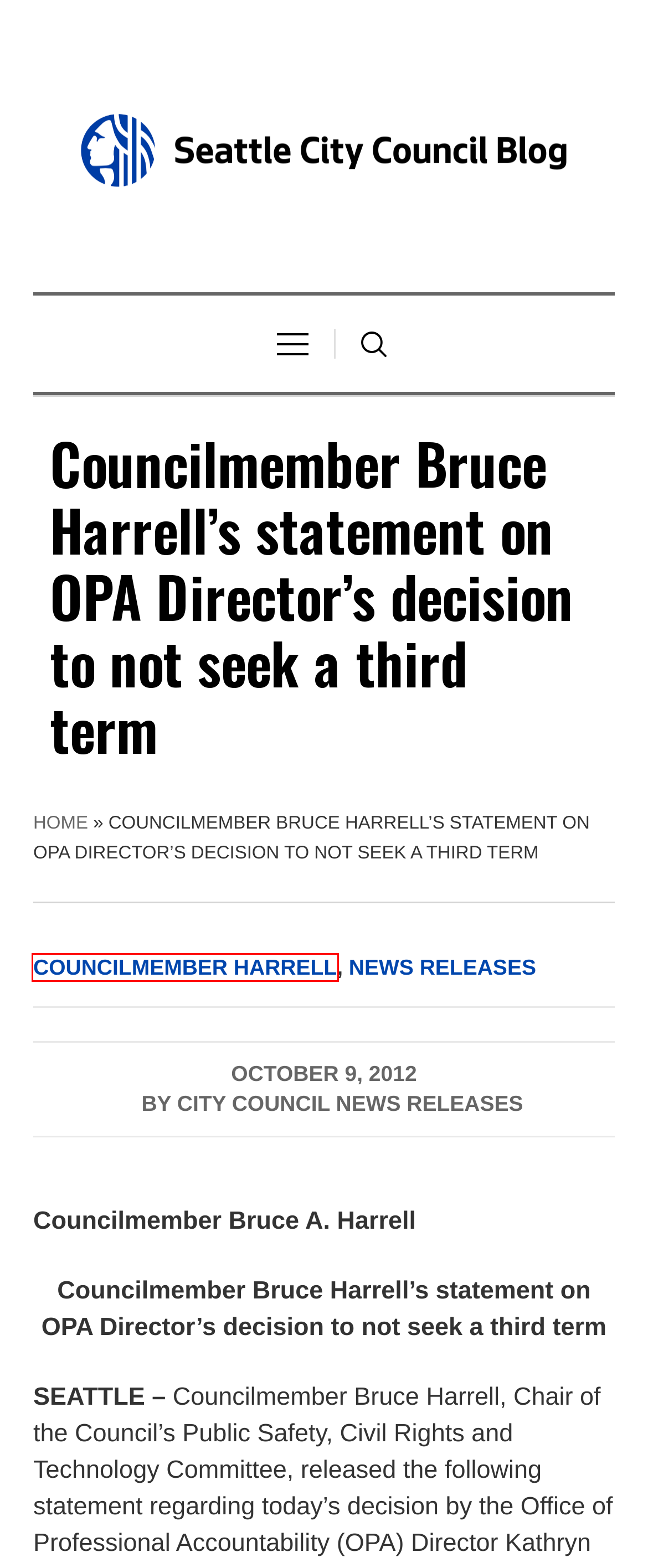You have a screenshot of a webpage where a red bounding box highlights a specific UI element. Identify the description that best matches the resulting webpage after the highlighted element is clicked. The choices are:
A. Tammy J. Morales - Council | seattle.gov
B. Councilmember Harrell Archives - Seattle City Council Blog
C. Teresa Mosqueda - Council | seattle.gov
D. Home - Seattle City Council Blog
E. News Releases Archives - Seattle City Council Blog
F. Sara Nelson - Council | seattle.gov
G. Find Your Council District - CityClerk | seattle.gov
H. City Council News Releases, Author at Seattle City Council Blog

B